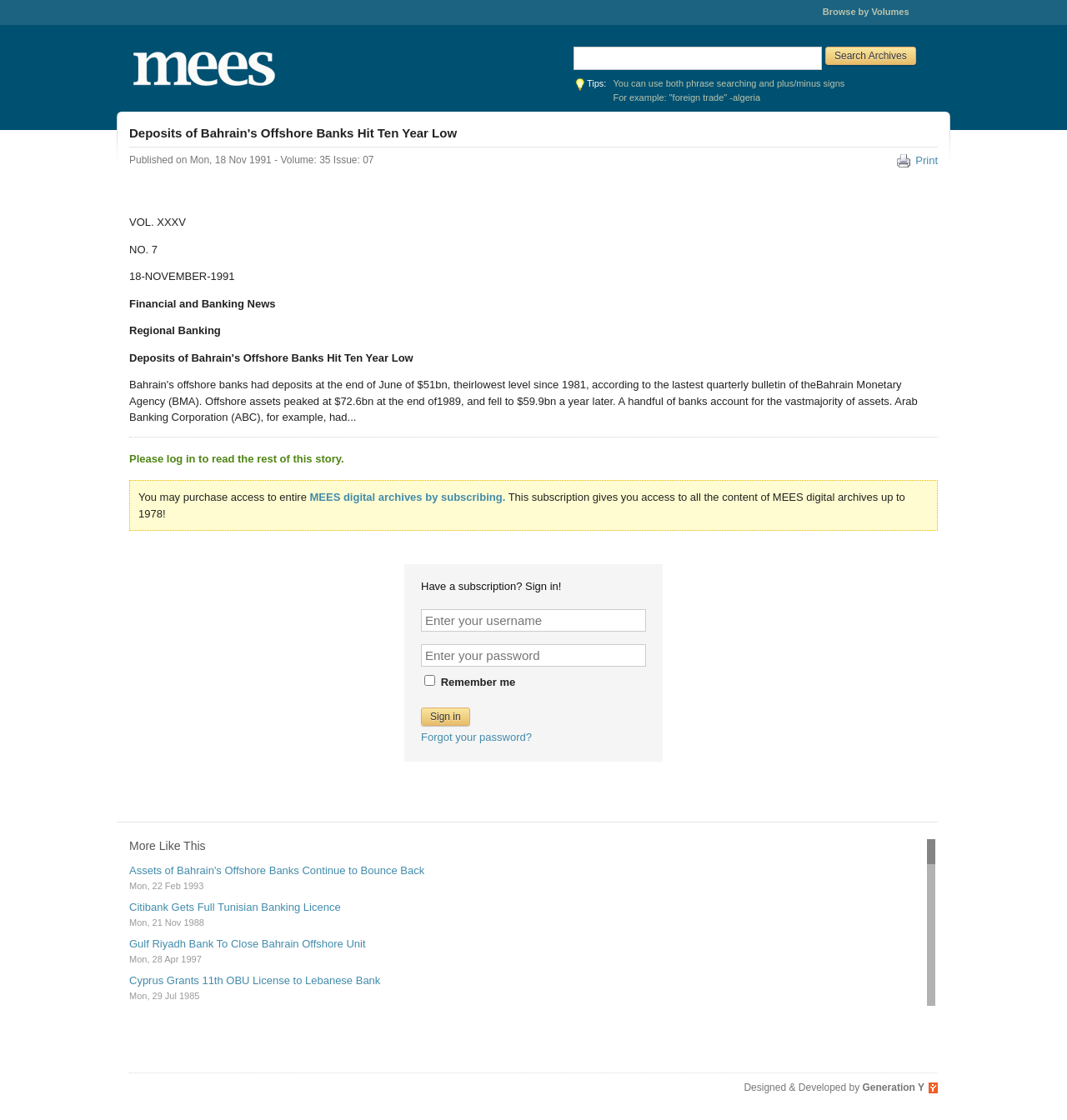Show me the bounding box coordinates of the clickable region to achieve the task as per the instruction: "Browse by volumes".

[0.771, 0.006, 0.852, 0.015]